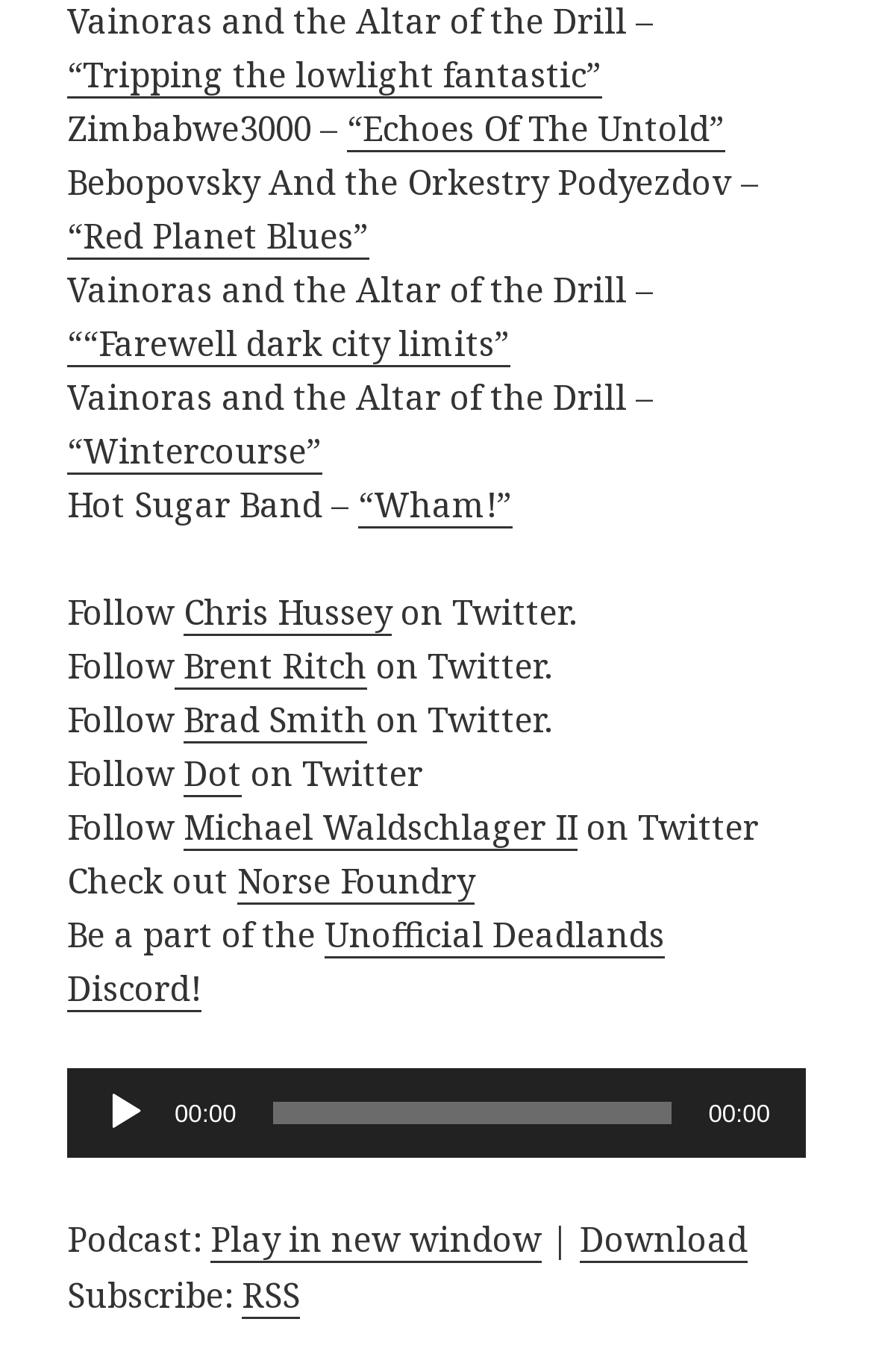Locate the bounding box coordinates of the clickable area to execute the instruction: "Click on the link '“Tripping the lowlight fantastic”'". Provide the coordinates as four float numbers between 0 and 1, represented as [left, top, right, bottom].

[0.077, 0.038, 0.69, 0.072]